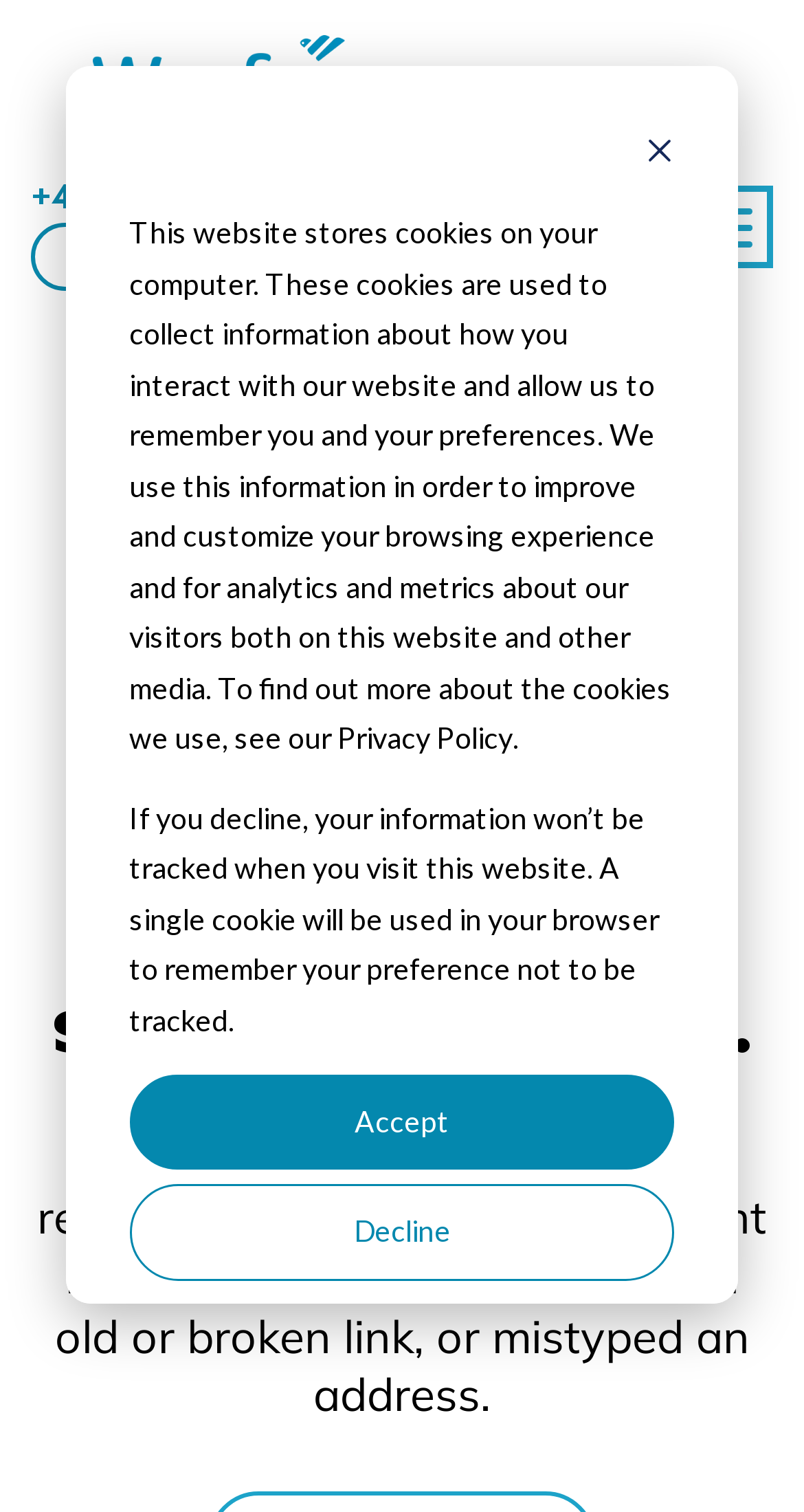Analyze the image and provide a detailed answer to the question: What is the purpose of the cookie banner?

The cookie banner is used to inform users about the cookies used on the website, how they are used, and to provide options to accept or decline them. The banner contains a description of the cookies, a link to the privacy policy, and buttons to accept or decline the cookies.